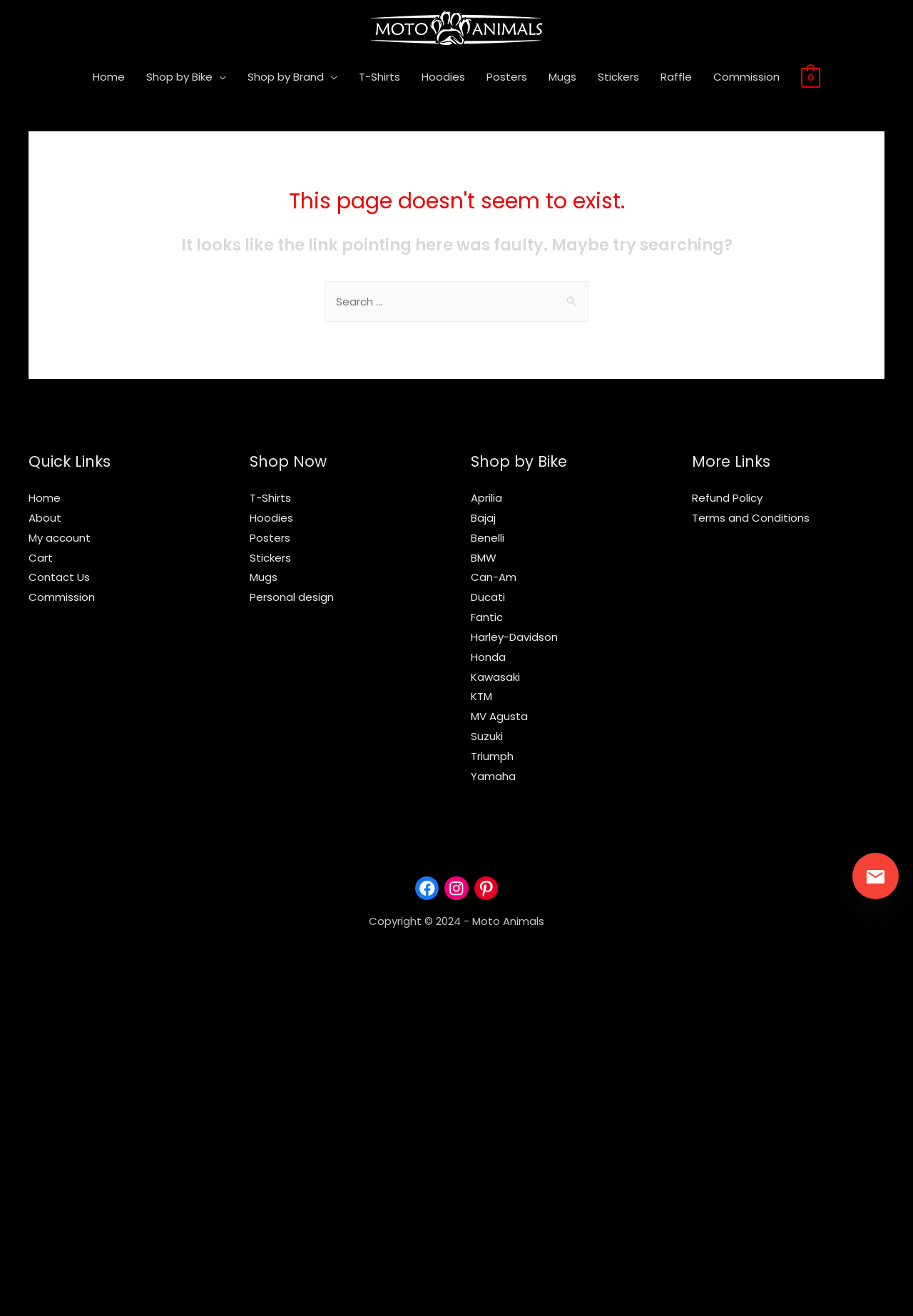Reply to the question with a single word or phrase:
What types of bikes are available on this website?

Various bike brands